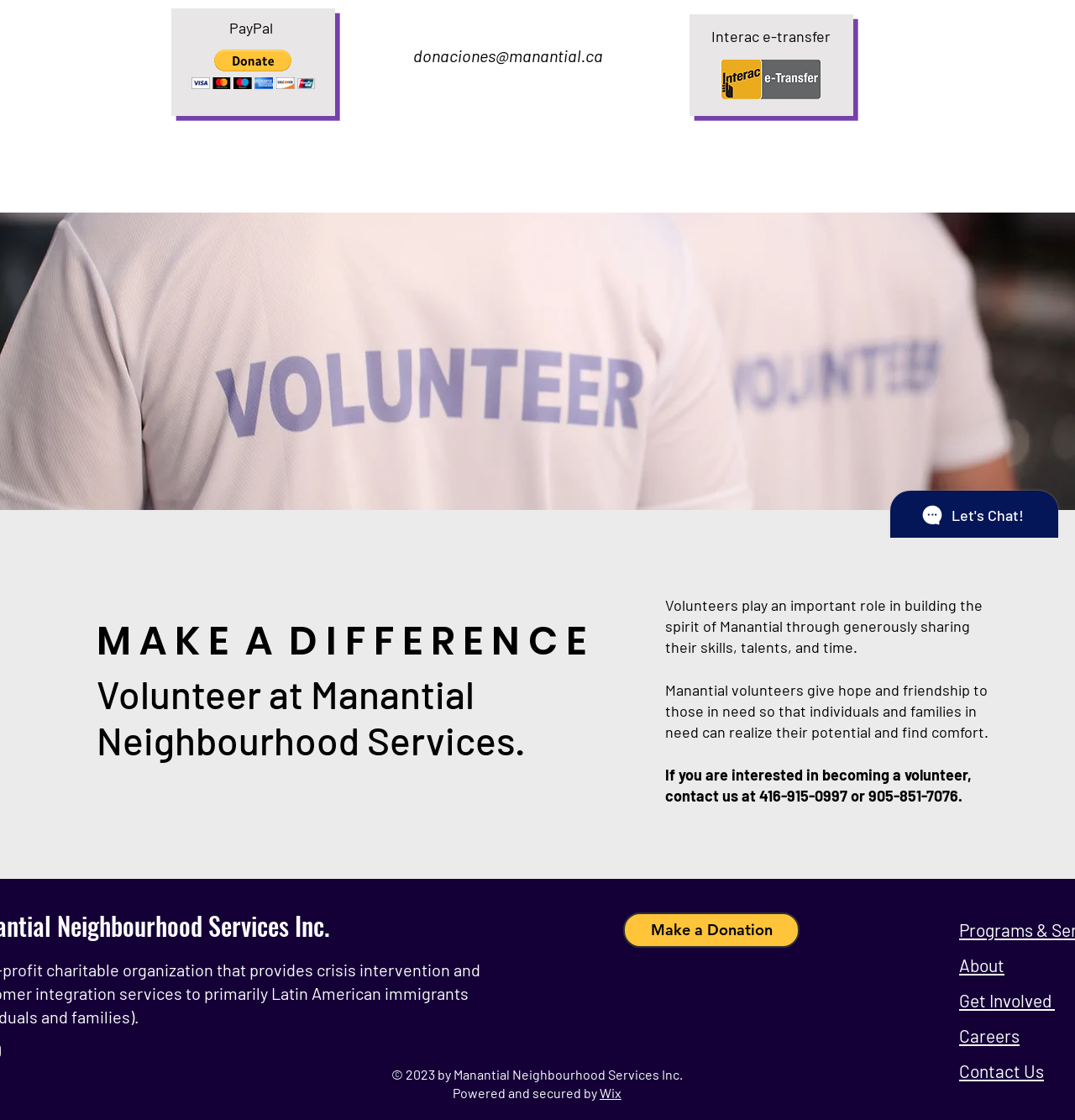Extract the bounding box coordinates for the described element: "Get Involved". The coordinates should be represented as four float numbers between 0 and 1: [left, top, right, bottom].

[0.892, 0.884, 0.981, 0.903]